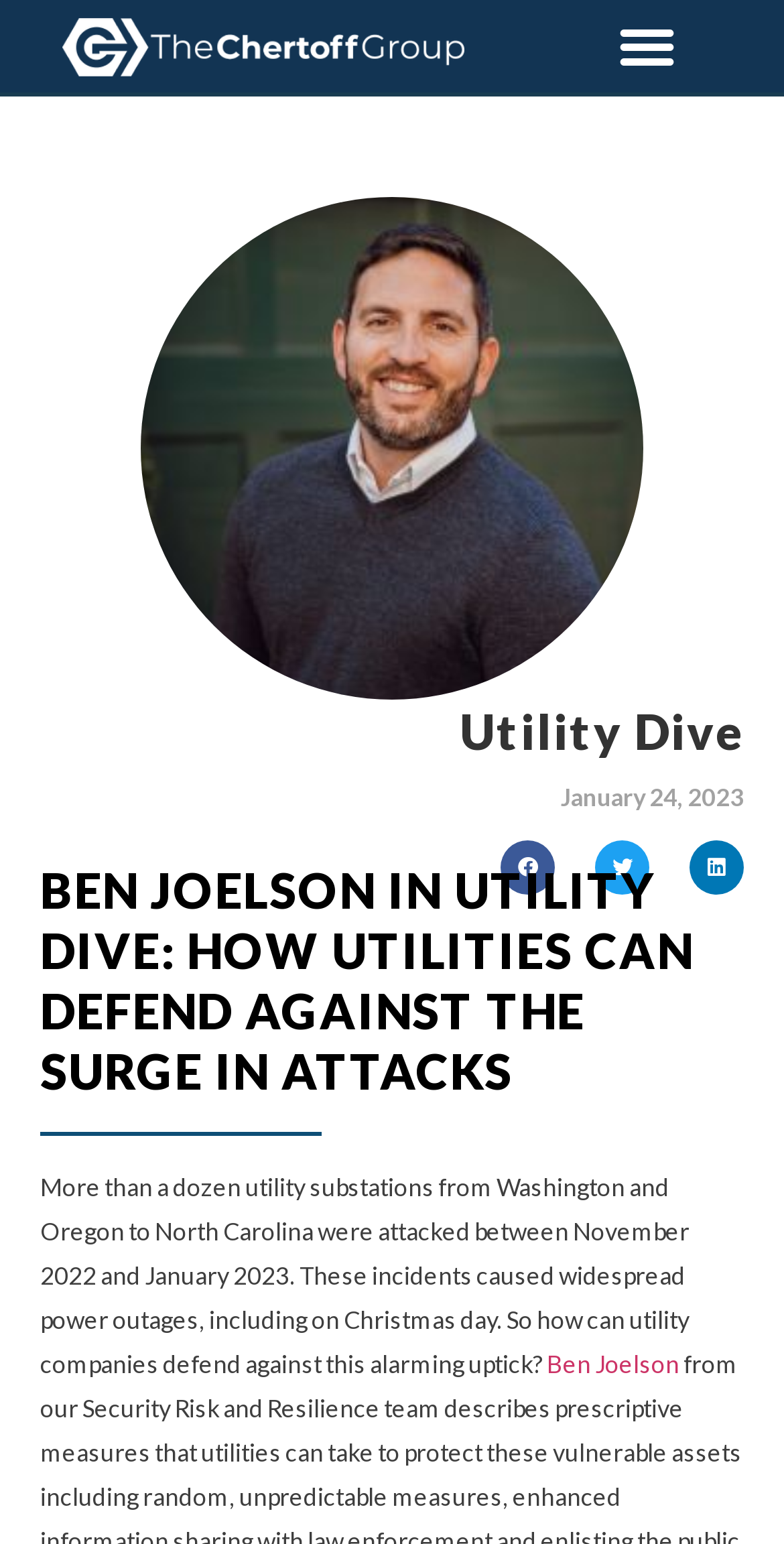Please answer the following question using a single word or phrase: 
What is the topic of the article?

Utility companies defending against attacks